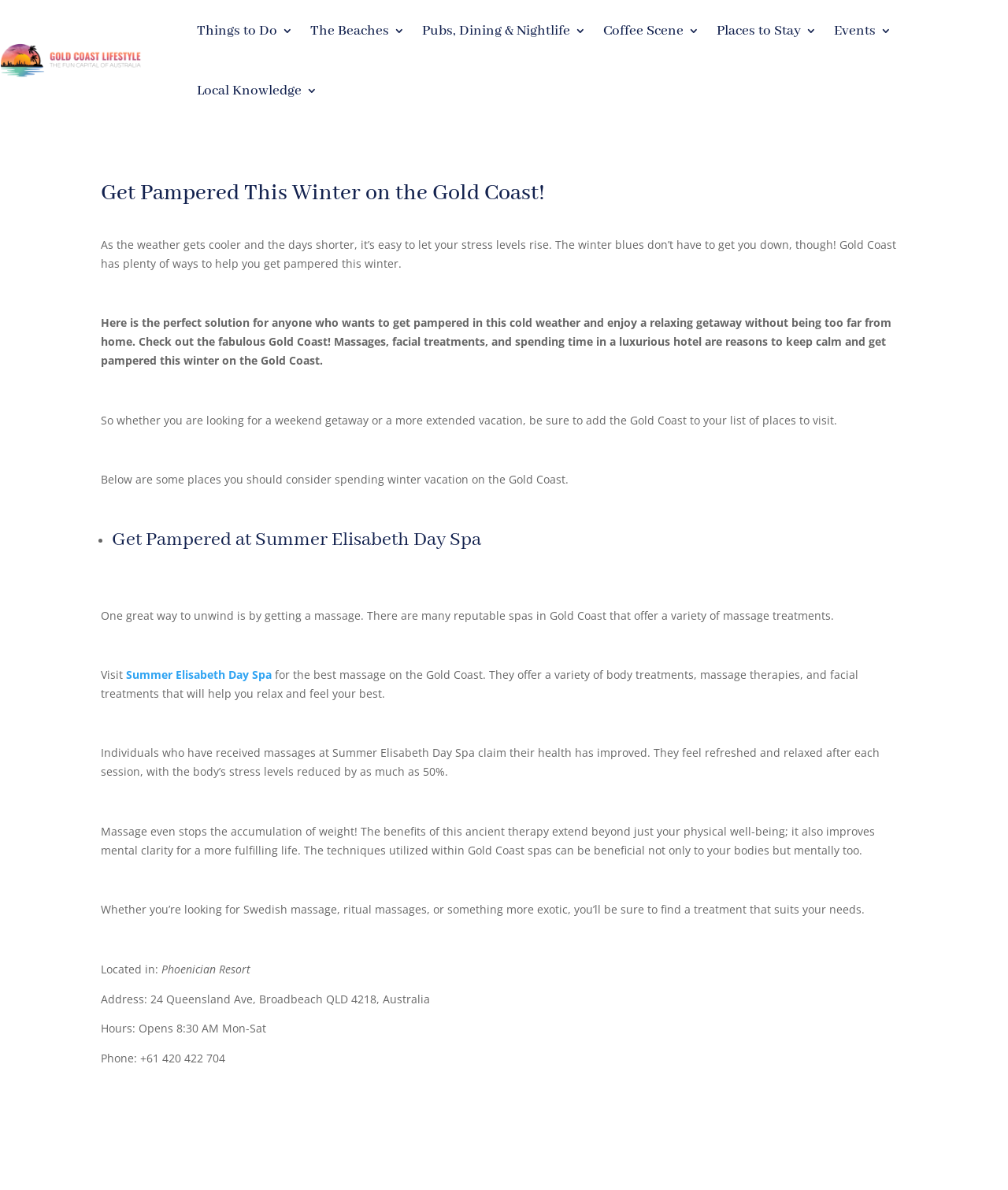Provide the bounding box coordinates for the specified HTML element described in this description: "Events". The coordinates should be four float numbers ranging from 0 to 1, in the format [left, top, right, bottom].

[0.827, 0.001, 0.884, 0.051]